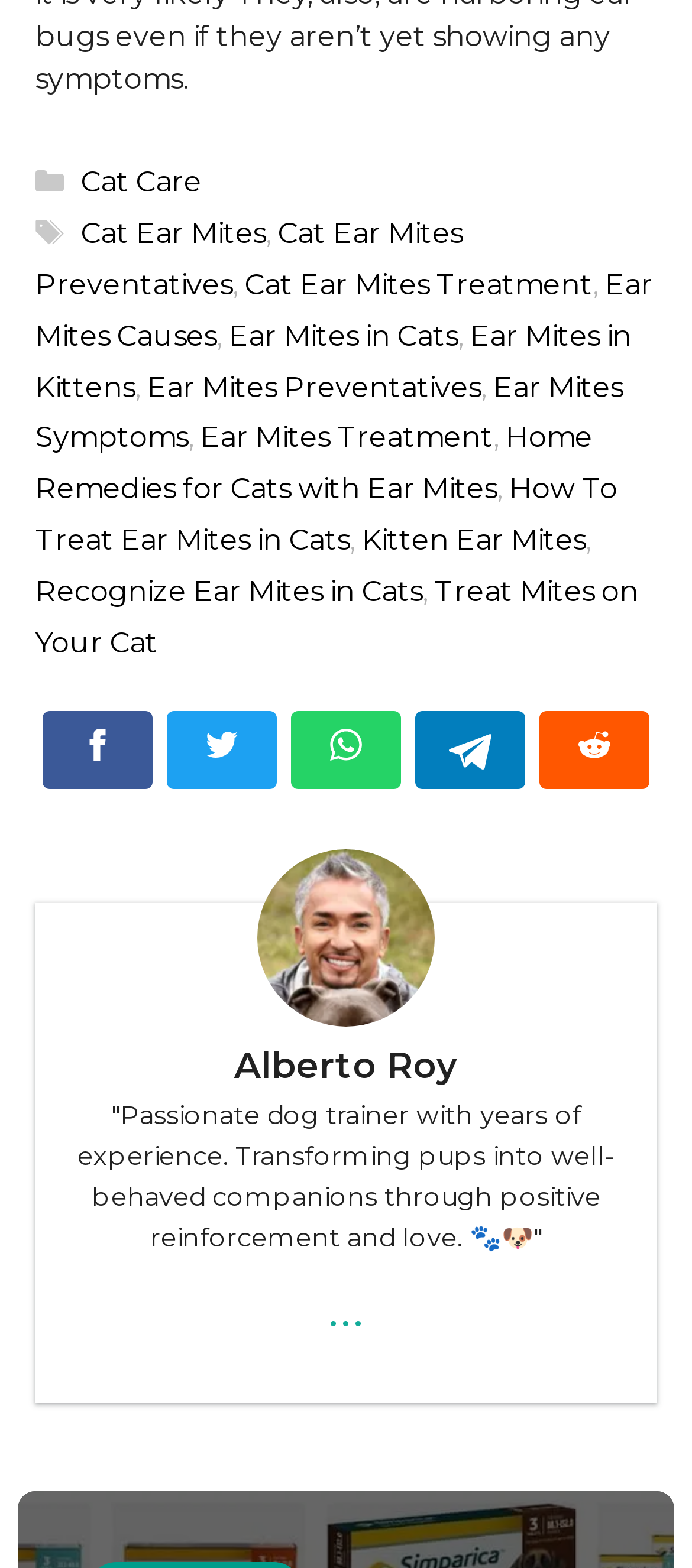What is the description of the person mentioned on the webpage?
Based on the visual, give a brief answer using one word or a short phrase.

Passionate dog trainer